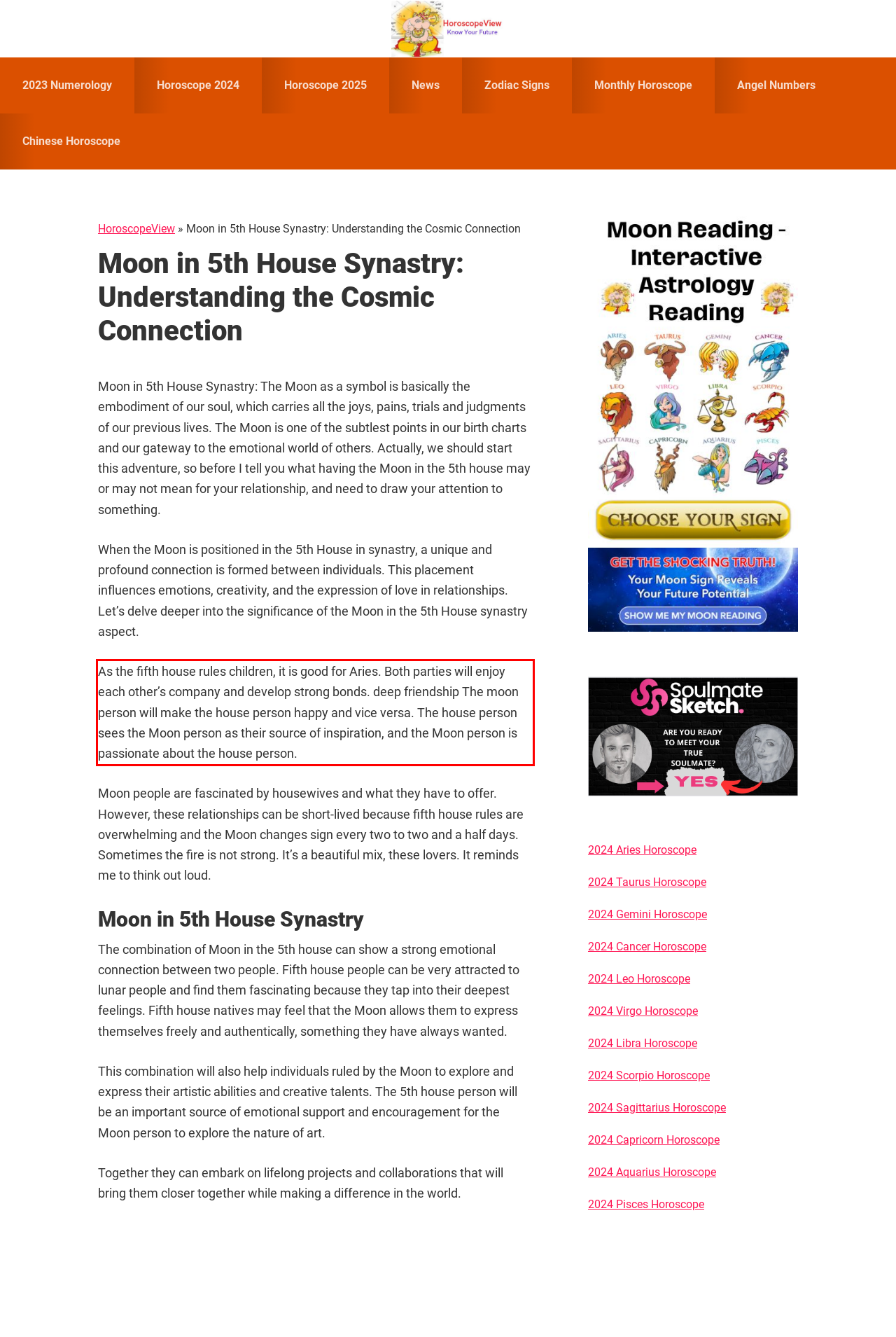Inspect the webpage screenshot that has a red bounding box and use OCR technology to read and display the text inside the red bounding box.

As the fifth house rules children, it is good for Aries. Both parties will enjoy each other’s company and develop strong bonds. deep friendship The moon person will make the house person happy and vice versa. The house person sees the Moon person as their source of inspiration, and the Moon person is passionate about the house person.